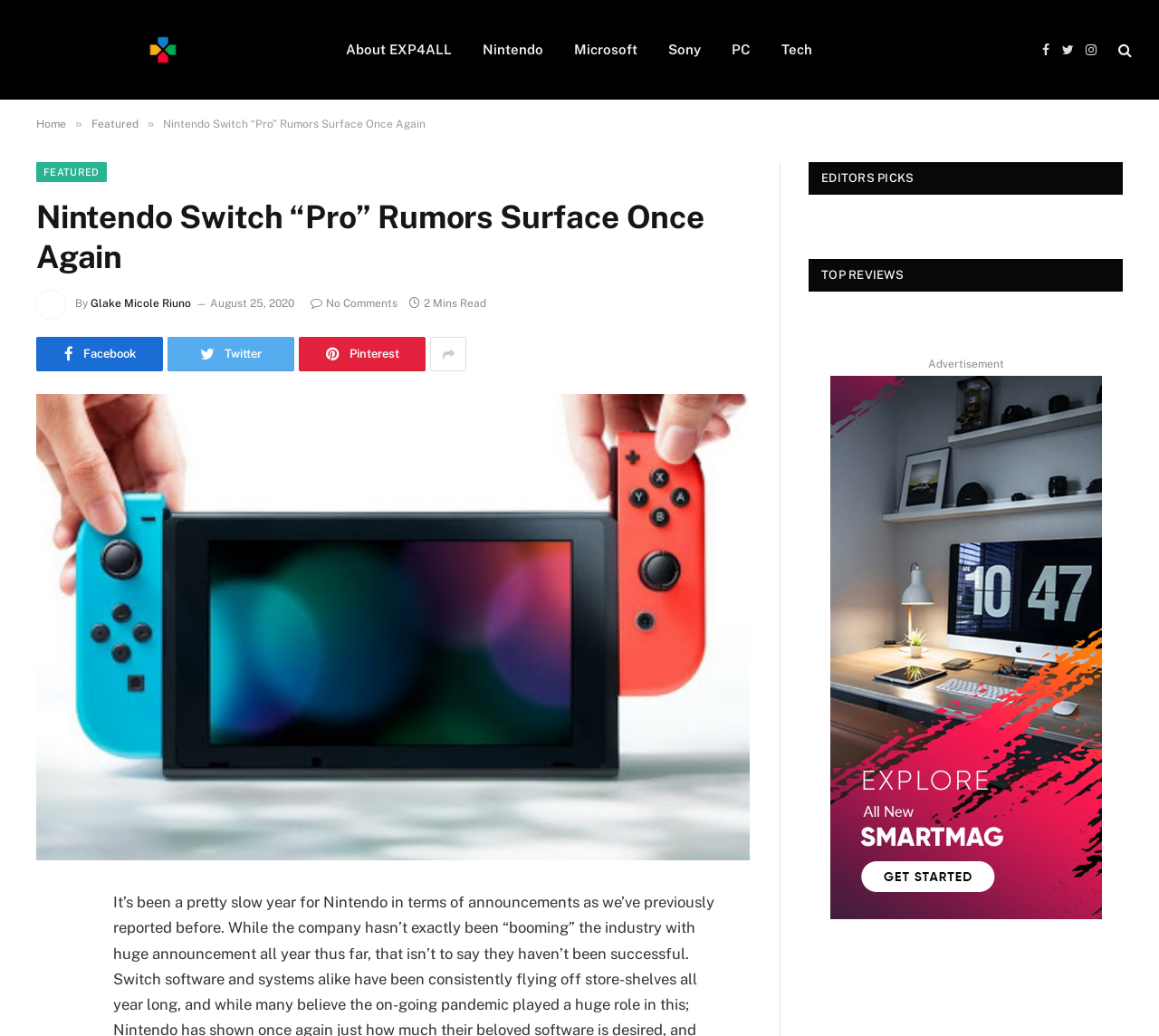Ascertain the bounding box coordinates for the UI element detailed here: "@全球英才，上海交大John中心诚邀您依托申报国家优青（海外）项目". The coordinates should be provided as [left, top, right, bottom] with each value being a float between 0 and 1.

None